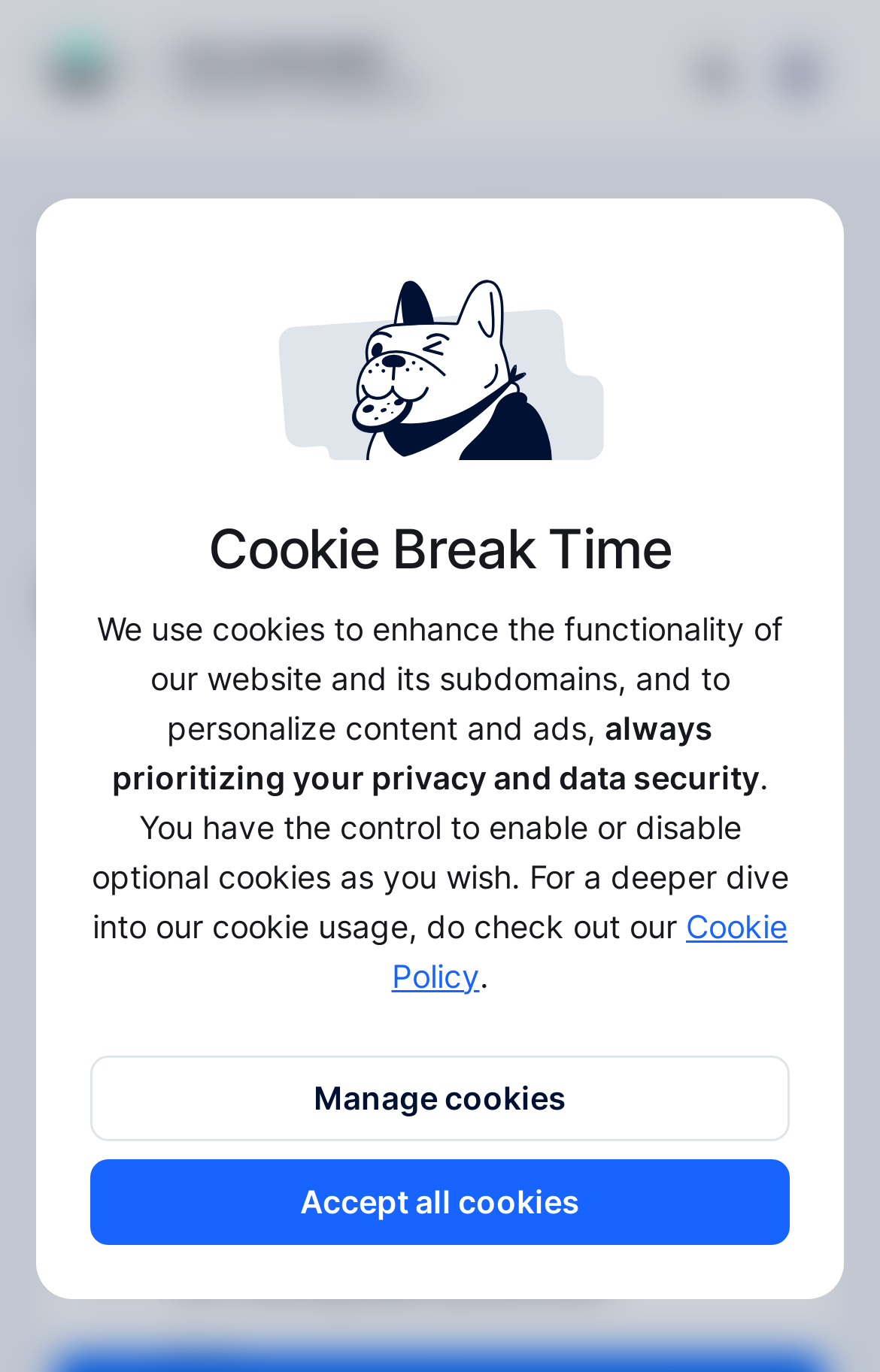Determine the bounding box coordinates of the clickable area required to perform the following instruction: "Explore what de-risking can mitigate". The coordinates should be represented as four float numbers between 0 and 1: [left, top, right, bottom].

[0.103, 0.786, 0.897, 0.823]